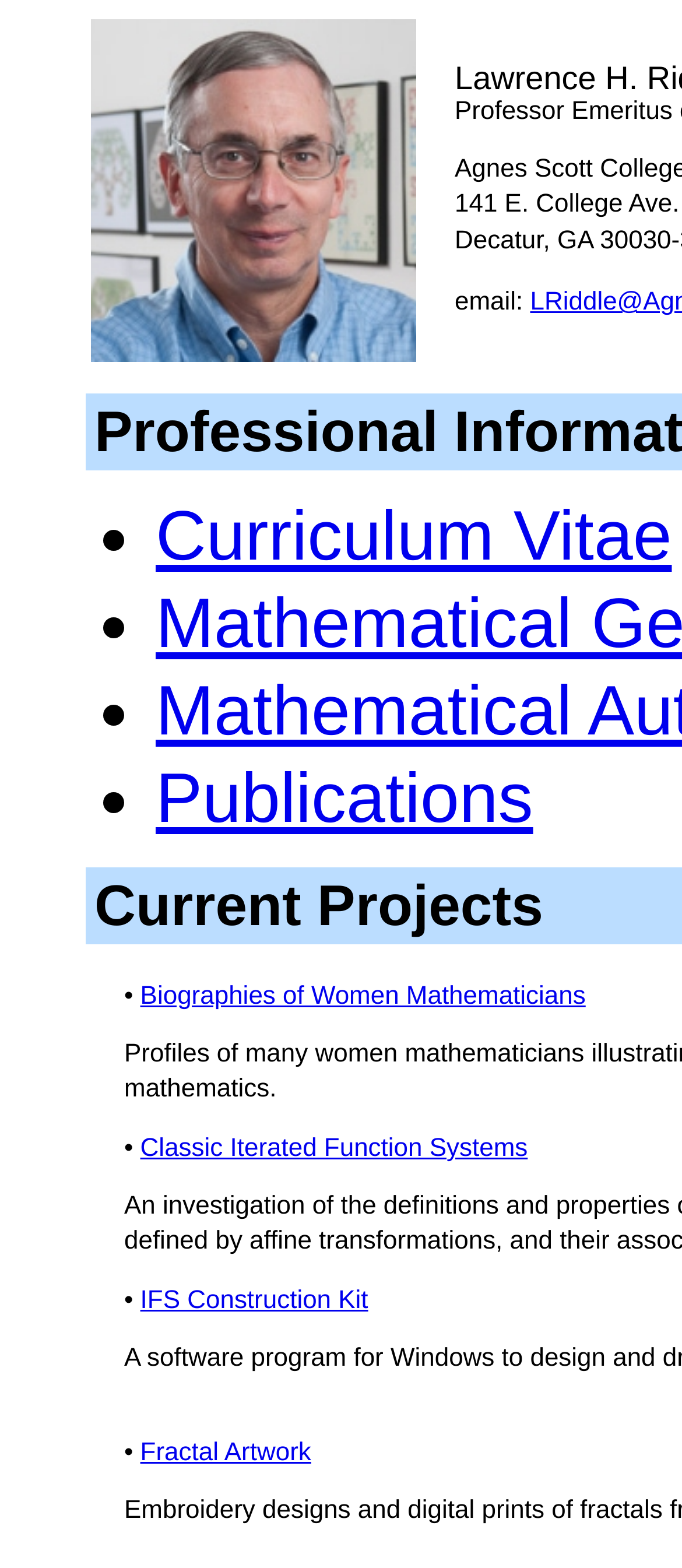How many links are available under 'Current Projects'?
Look at the screenshot and provide an in-depth answer.

Under the 'Current Projects' section, there are four links: 'Biographies of Women Mathematicians', 'Classic Iterated Function Systems', 'IFS Construction Kit', and 'Fractal Artwork'.